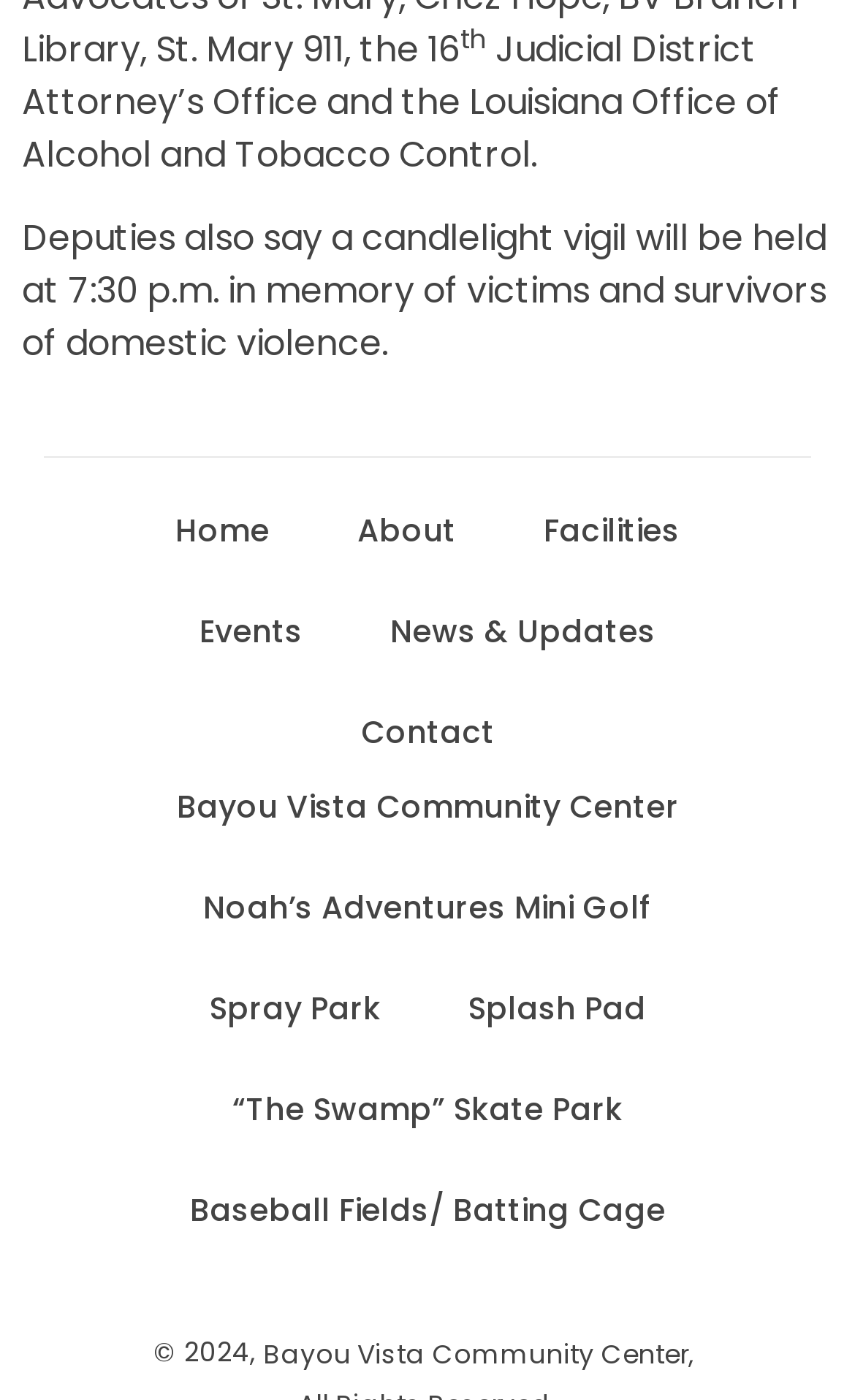How many community facilities are listed?
Relying on the image, give a concise answer in one word or a brief phrase.

6